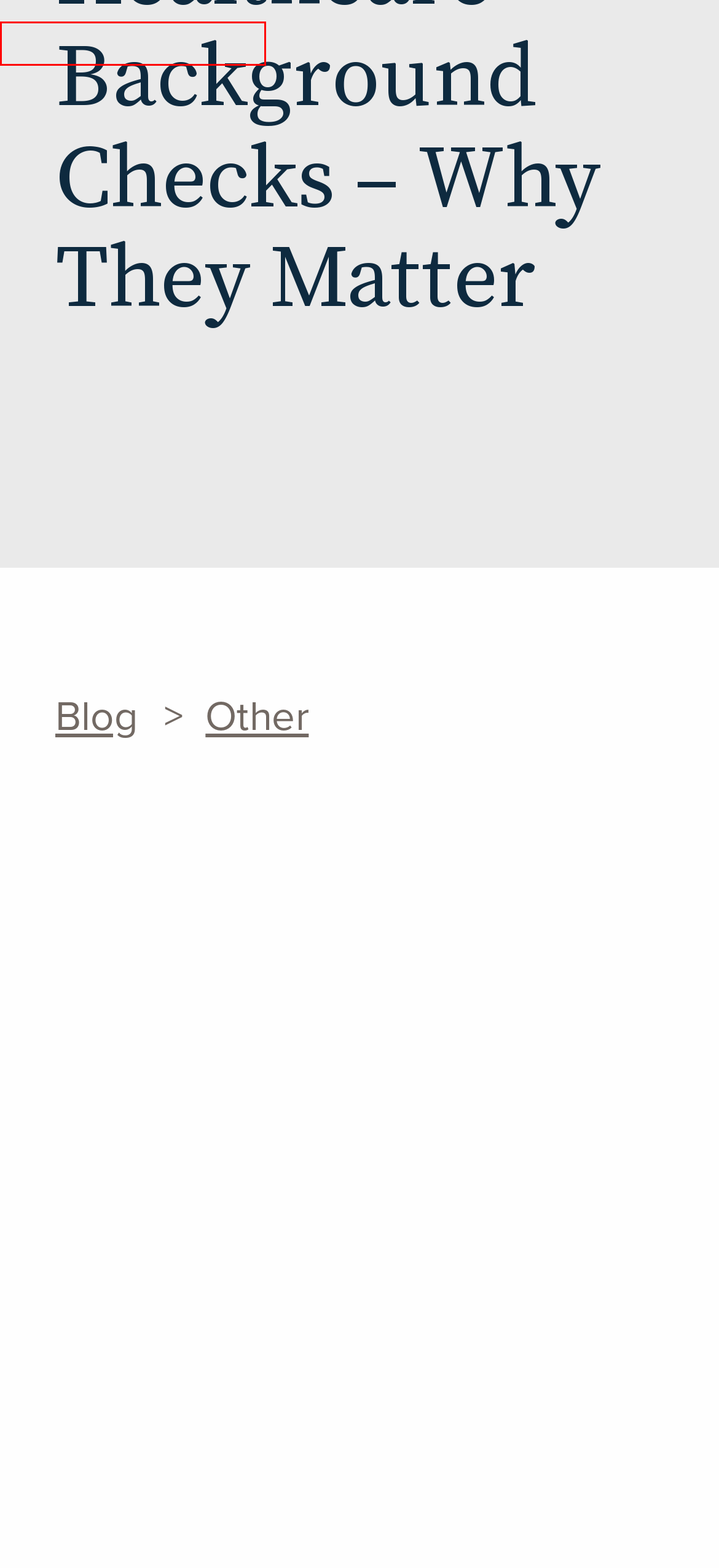You have been given a screenshot of a webpage with a red bounding box around a UI element. Select the most appropriate webpage description for the new webpage that appears after clicking the element within the red bounding box. The choices are:
A. Government Employee Background Checks - Barada Associates
B. Education Industry Background Checks | Barada Associates
C. Background Screening Software Integrations - Barada Associates
D. Our Roots - Barada Associates
E. Employee Drug and Alcohol Testing Services - Barada Associates
F. Reference Checking Services, Reference Verification - Barada Associates
G. Criminal History Checks, Criminal Record Services - Barada Associates
H. Professional Skills Assessment & Cognitive Testing Services - Barada

G